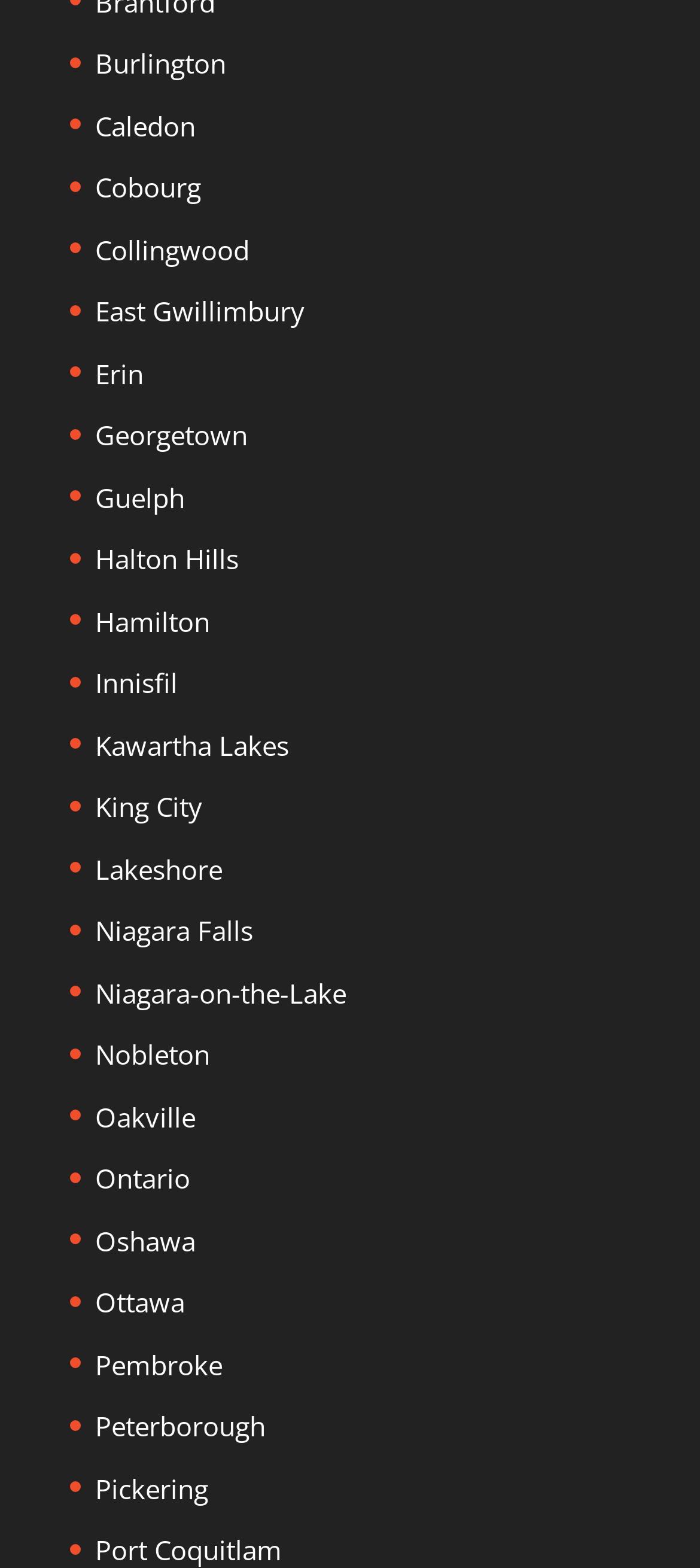How many locations are listed?
Answer the question with just one word or phrase using the image.

29